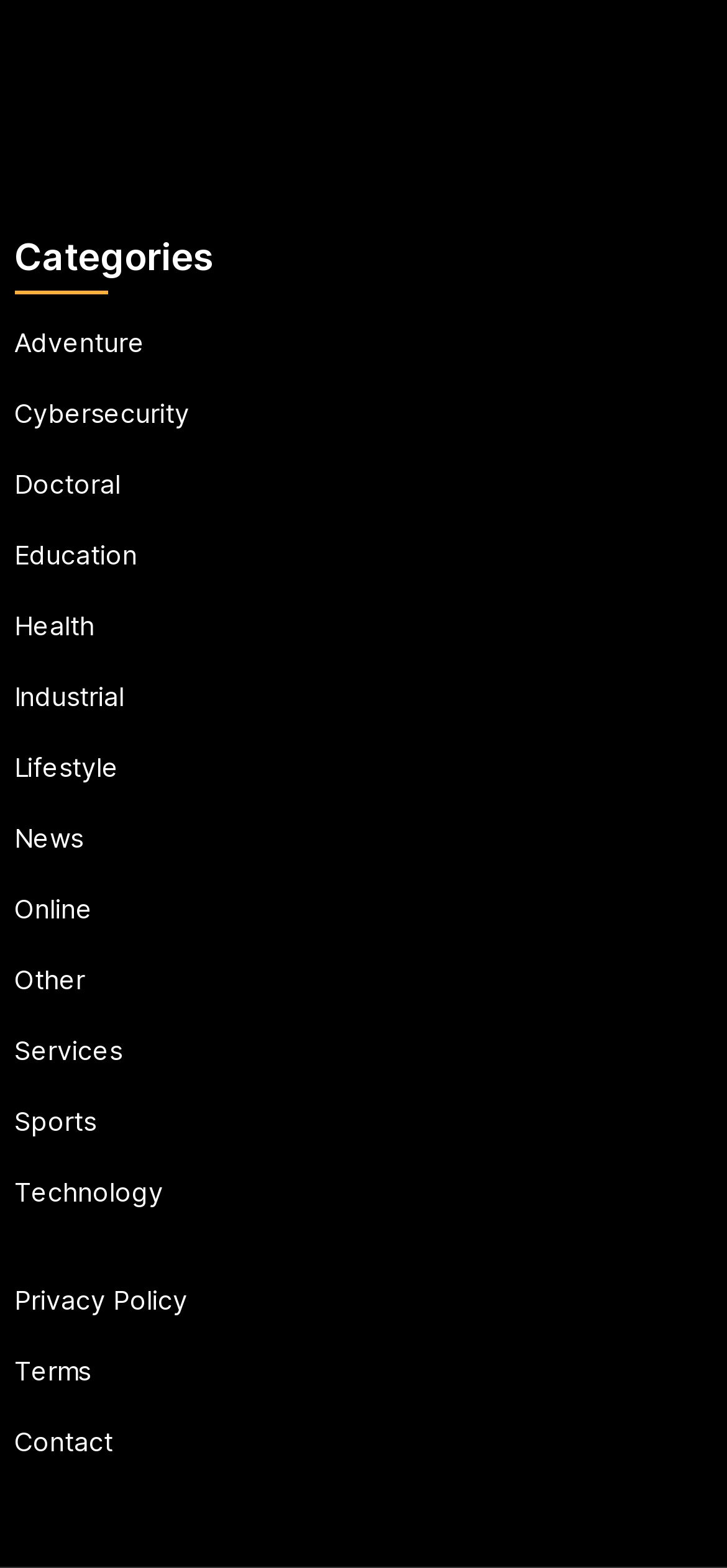Pinpoint the bounding box coordinates of the element to be clicked to execute the instruction: "Read the article title".

None